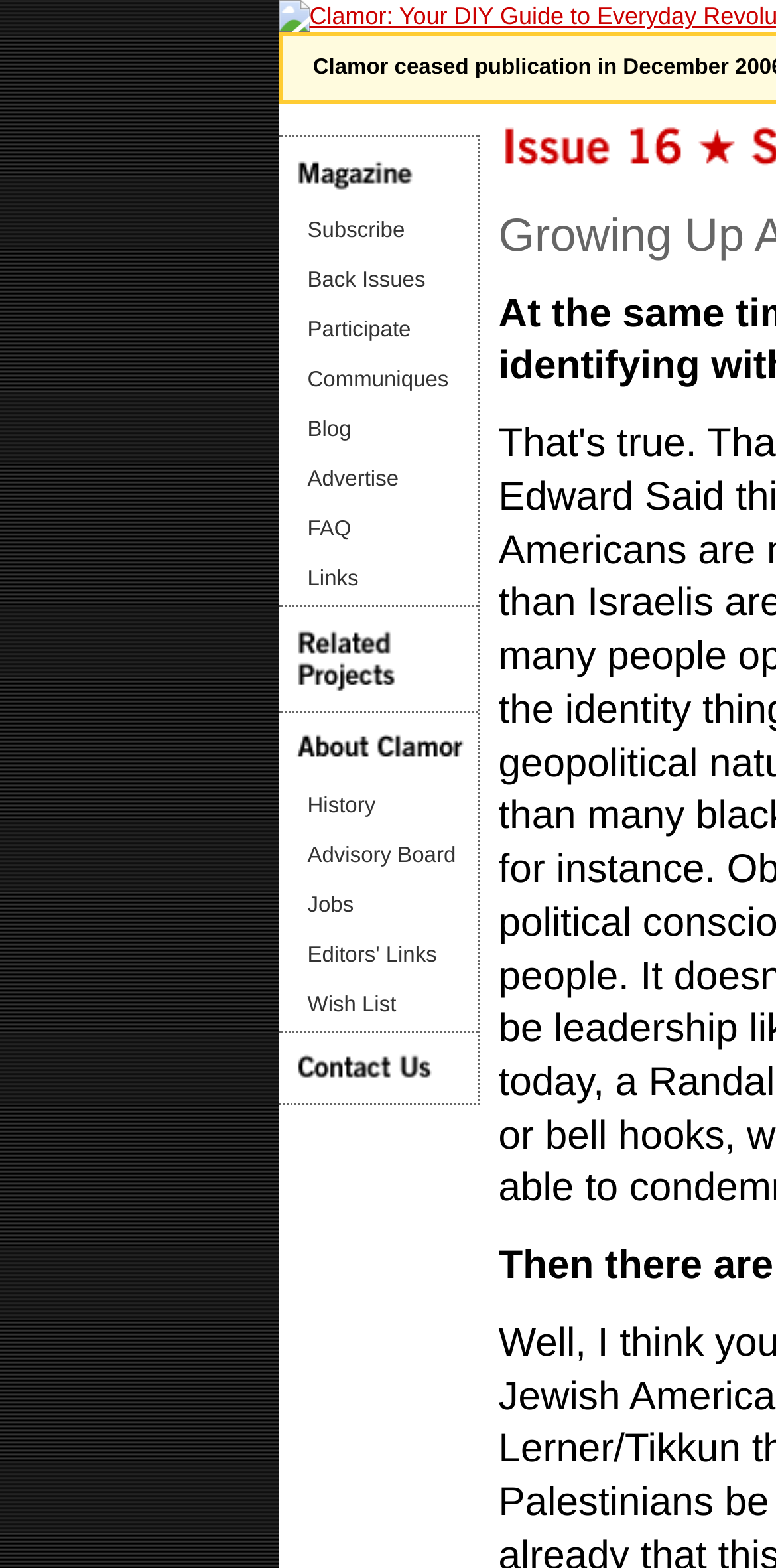Locate the bounding box coordinates of the area to click to fulfill this instruction: "Subscribe to the magazine". The bounding box should be presented as four float numbers between 0 and 1, in the order [left, top, right, bottom].

[0.358, 0.132, 0.614, 0.164]